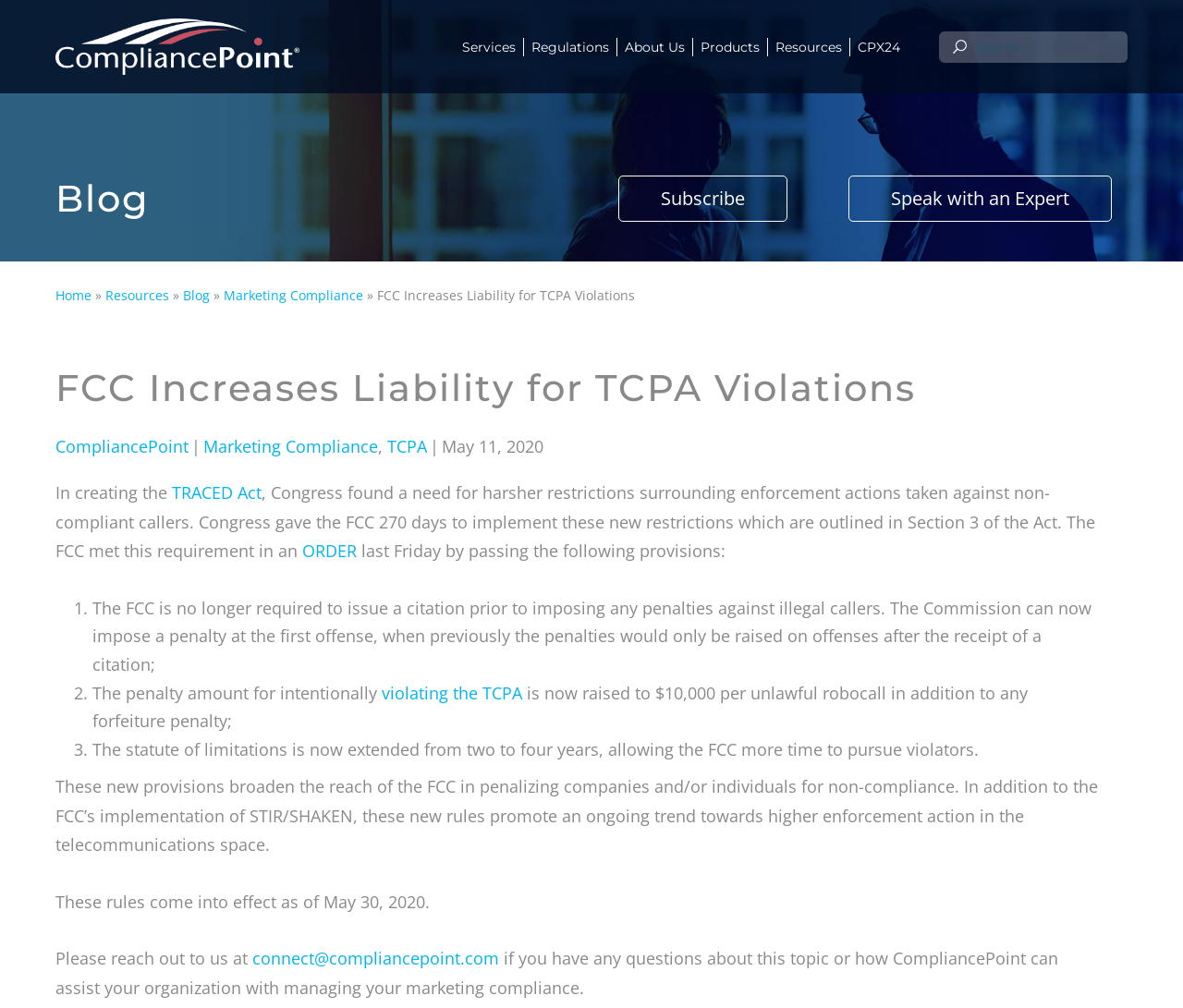What is the topic of the blog post?
Please give a detailed and elaborate answer to the question based on the image.

The topic of the blog post can be found in the heading of the article, which is 'FCC Increases Liability for TCPA Violations'. This heading is located below the main menu and above the article content.